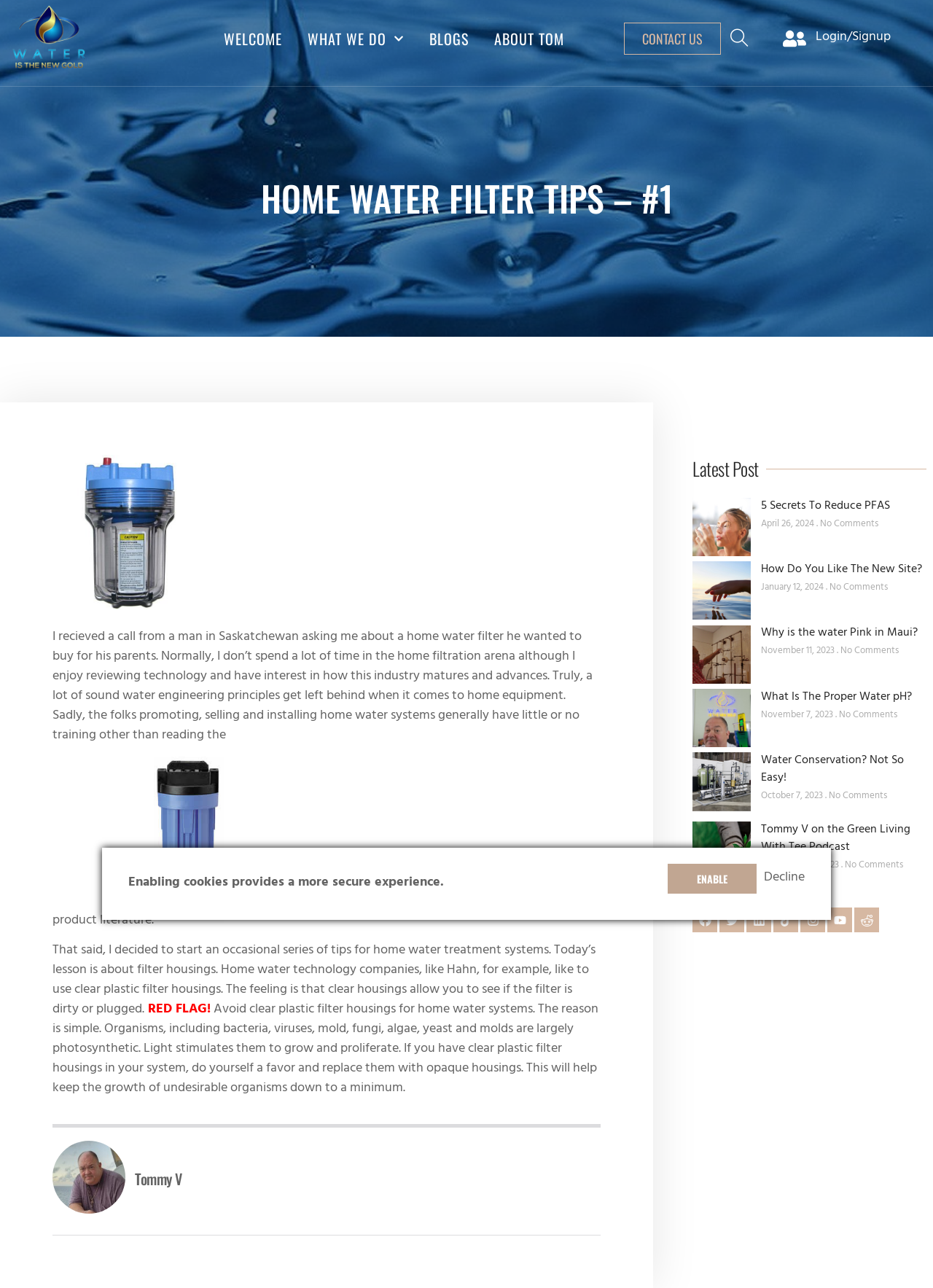Can you determine the bounding box coordinates of the area that needs to be clicked to fulfill the following instruction: "Click on the 'CONTACT US' link"?

[0.669, 0.017, 0.773, 0.042]